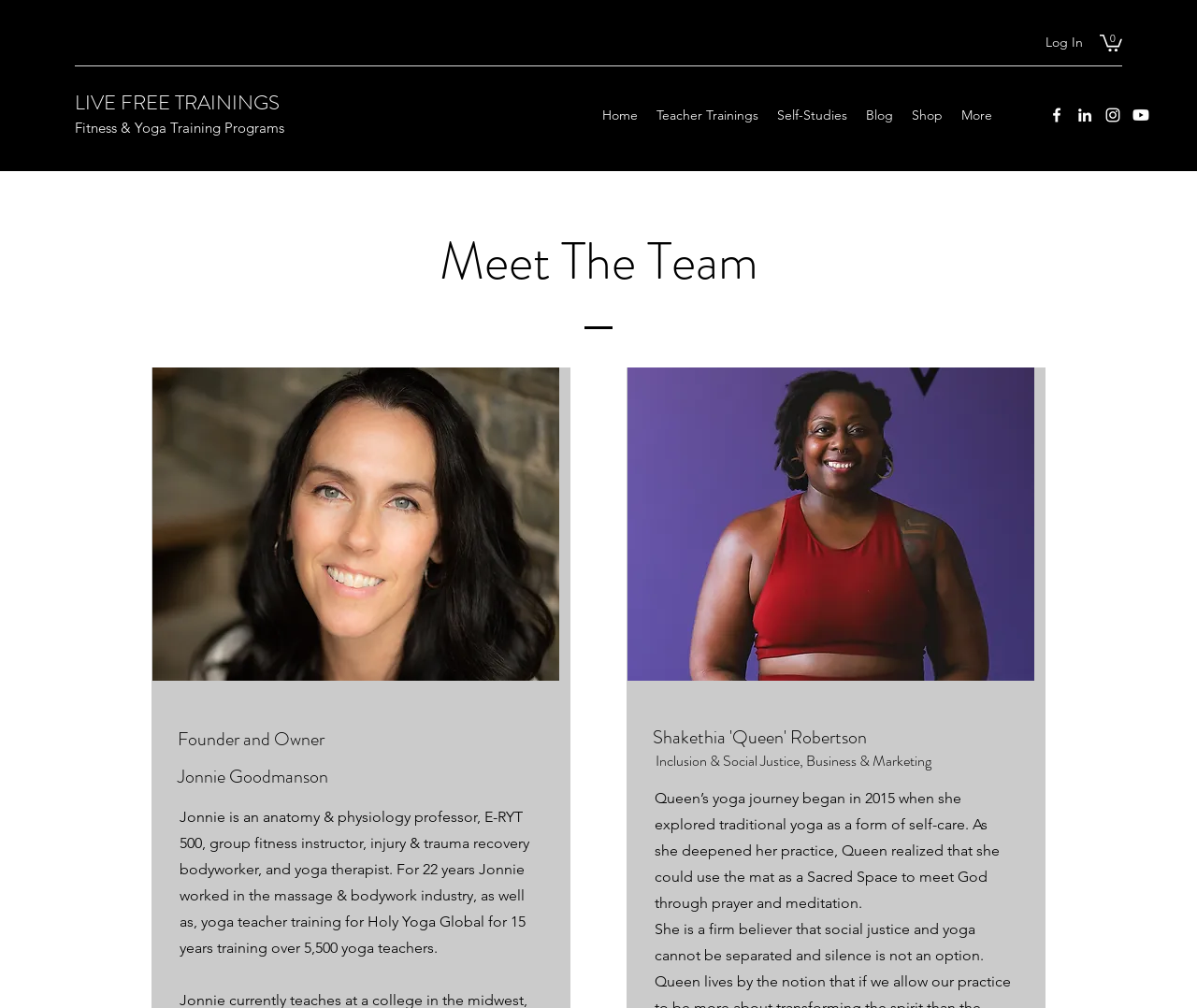Identify the bounding box for the UI element described as: "0". Ensure the coordinates are four float numbers between 0 and 1, formatted as [left, top, right, bottom].

[0.919, 0.032, 0.938, 0.051]